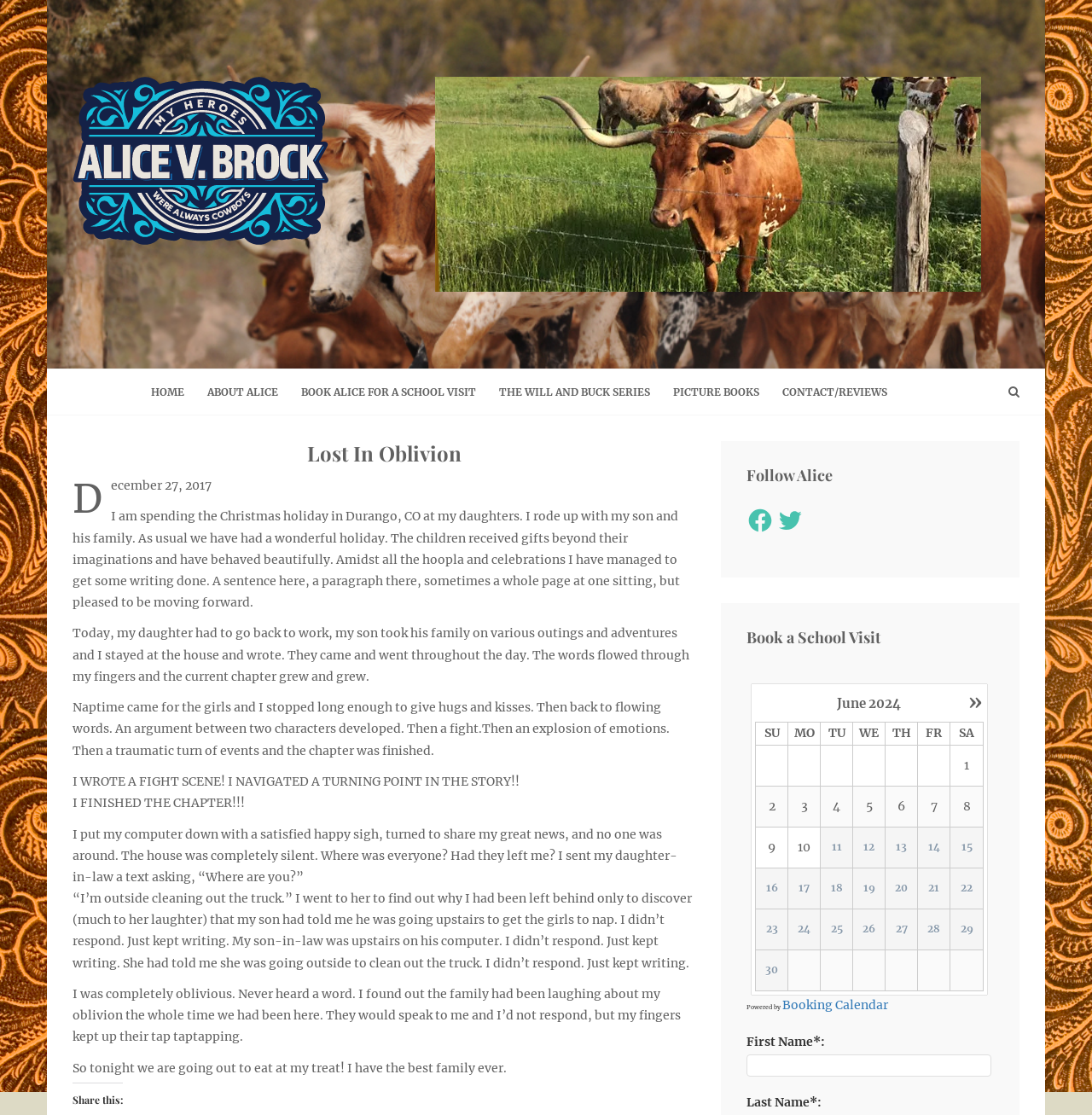Examine the image and give a thorough answer to the following question:
What is the date mentioned in the text?

The text starts with the date 'December 27, 2017' which is the date mentioned in the text.